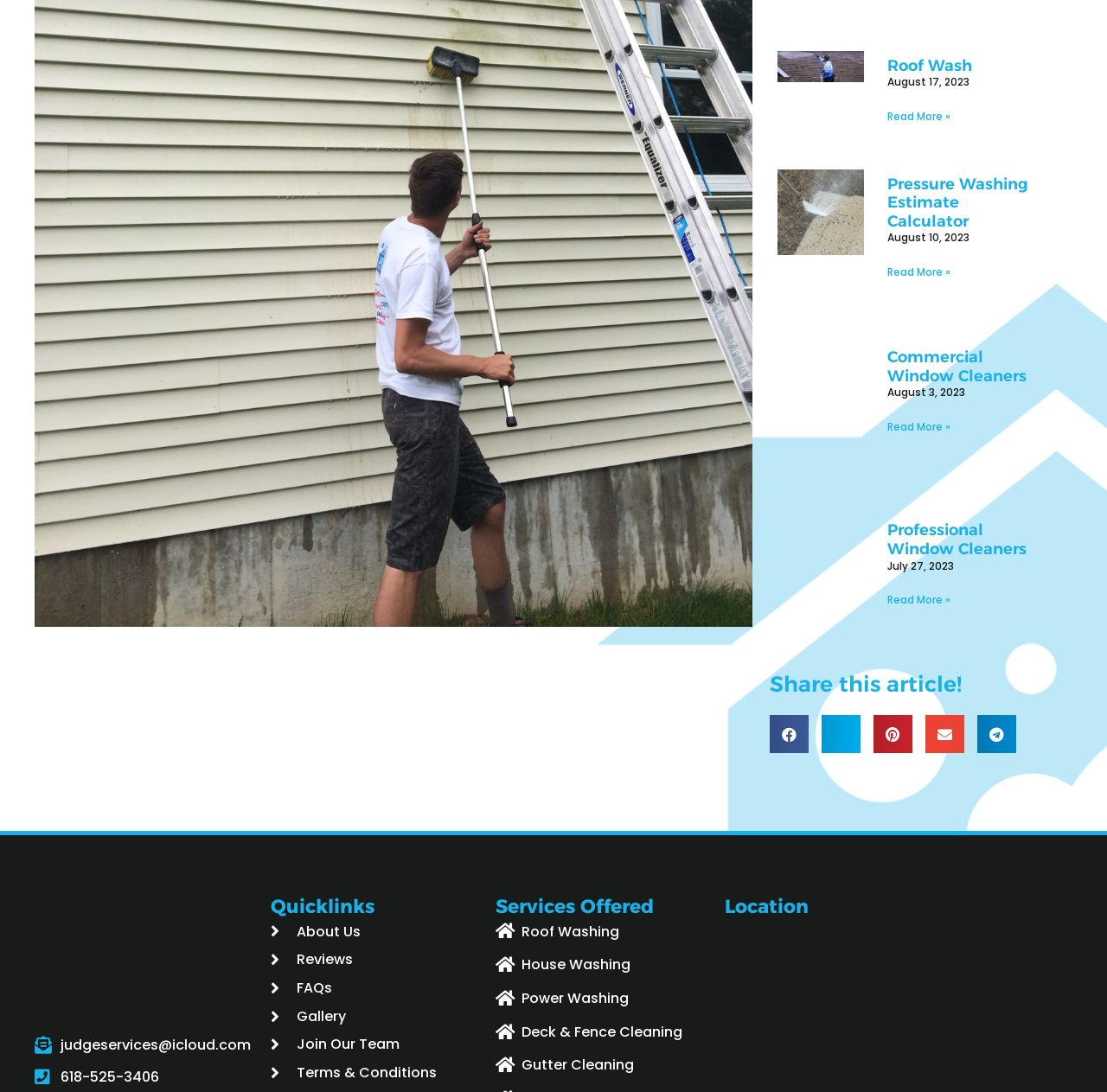What is the date of the 'Roof Wash' article?
Provide a well-explained and detailed answer to the question.

The date of the 'Roof Wash' article is mentioned as August 17, 2023, which is displayed below the article title in the first article section.